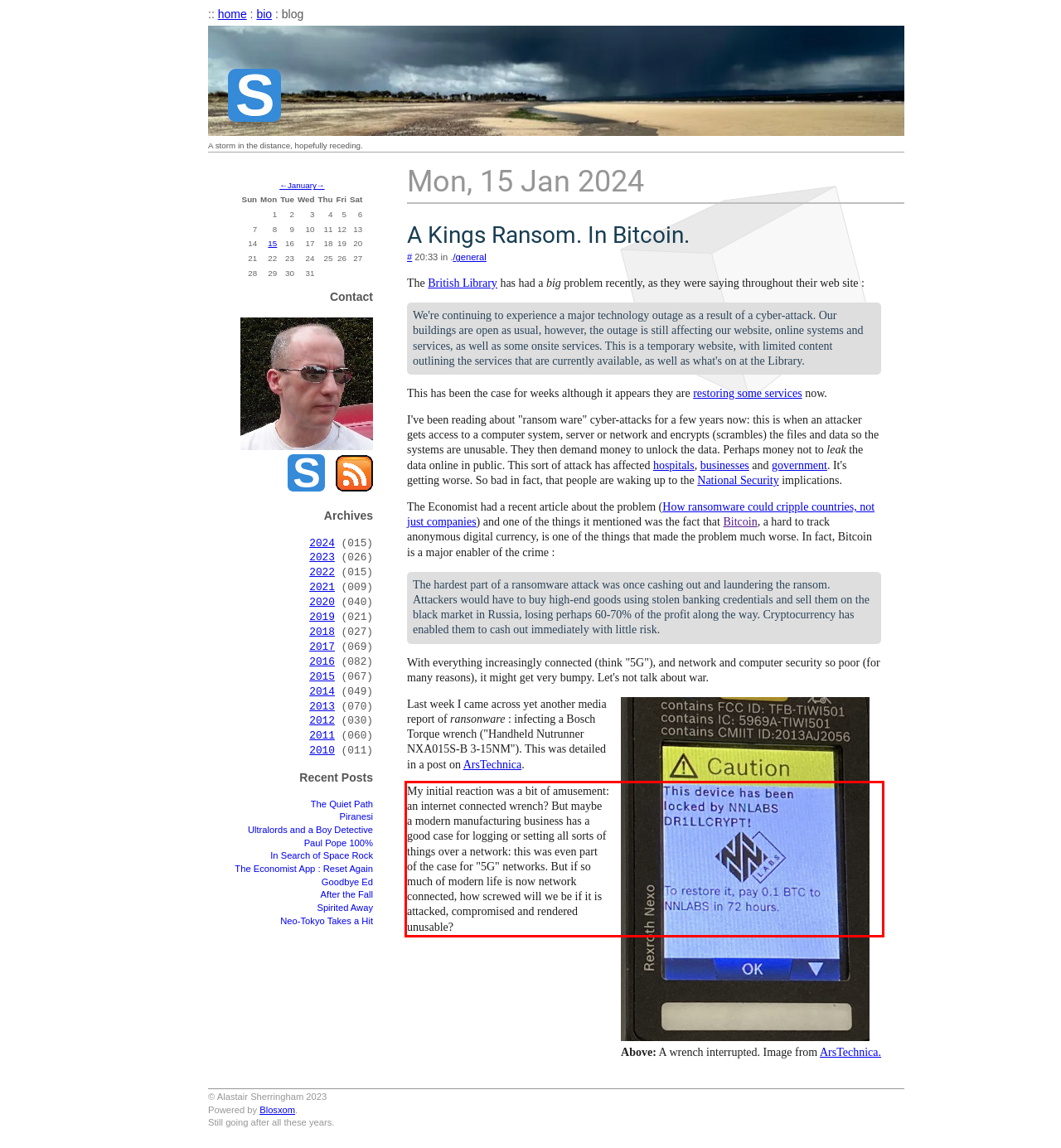Given a screenshot of a webpage, locate the red bounding box and extract the text it encloses.

My initial reaction was a bit of amusement: an internet connected wrench? But maybe a modern manufacturing business has a good case for logging or setting all sorts of things over a network: this was even part of the case for "5G" networks. But if so much of modern life is now network connected, how screwed will we be if it is attacked, compromised and rendered unusable?